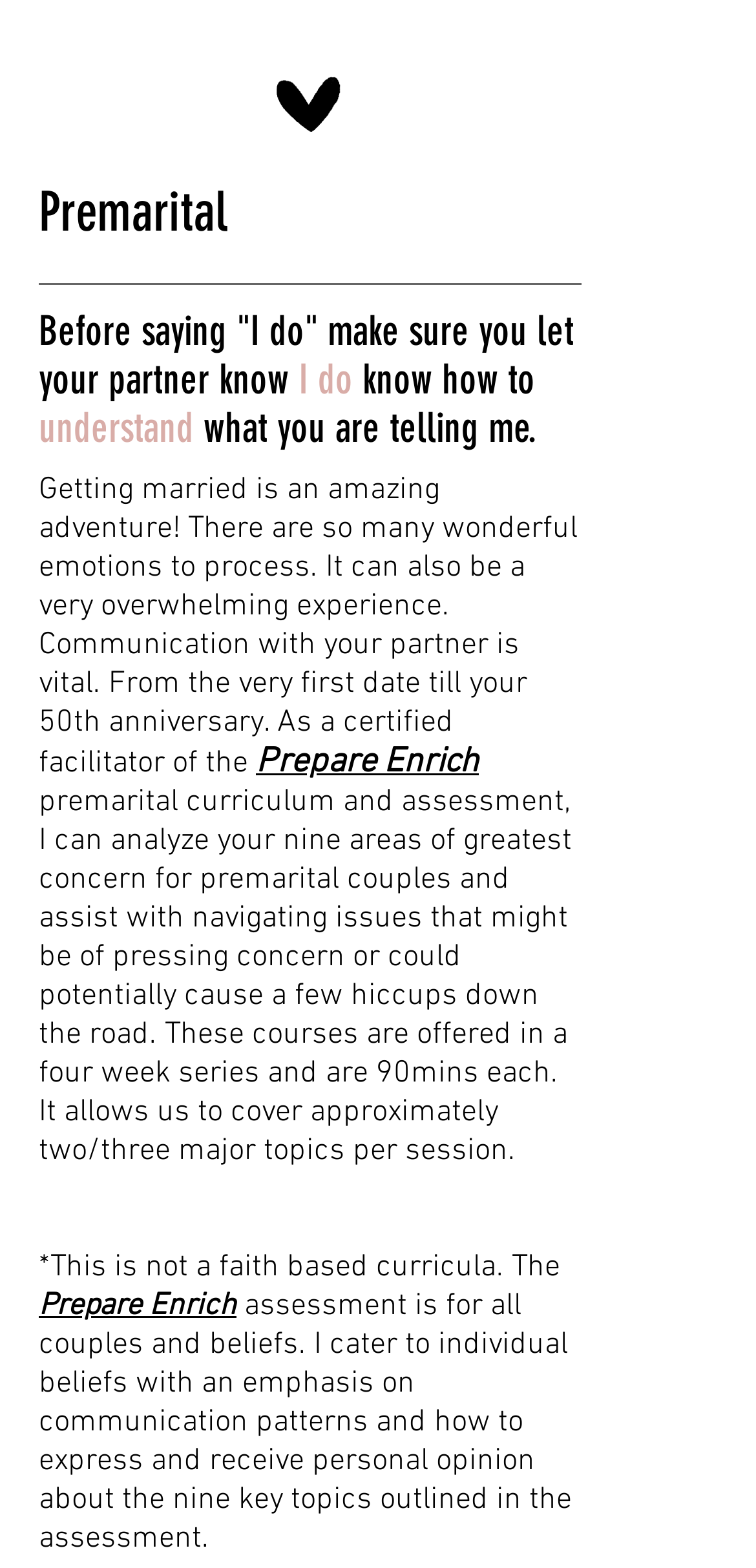Identify the bounding box for the described UI element. Provide the coordinates in (top-left x, top-left y, bottom-right x, bottom-right y) format with values ranging from 0 to 1: Prepare Enrich

[0.051, 0.821, 0.313, 0.845]